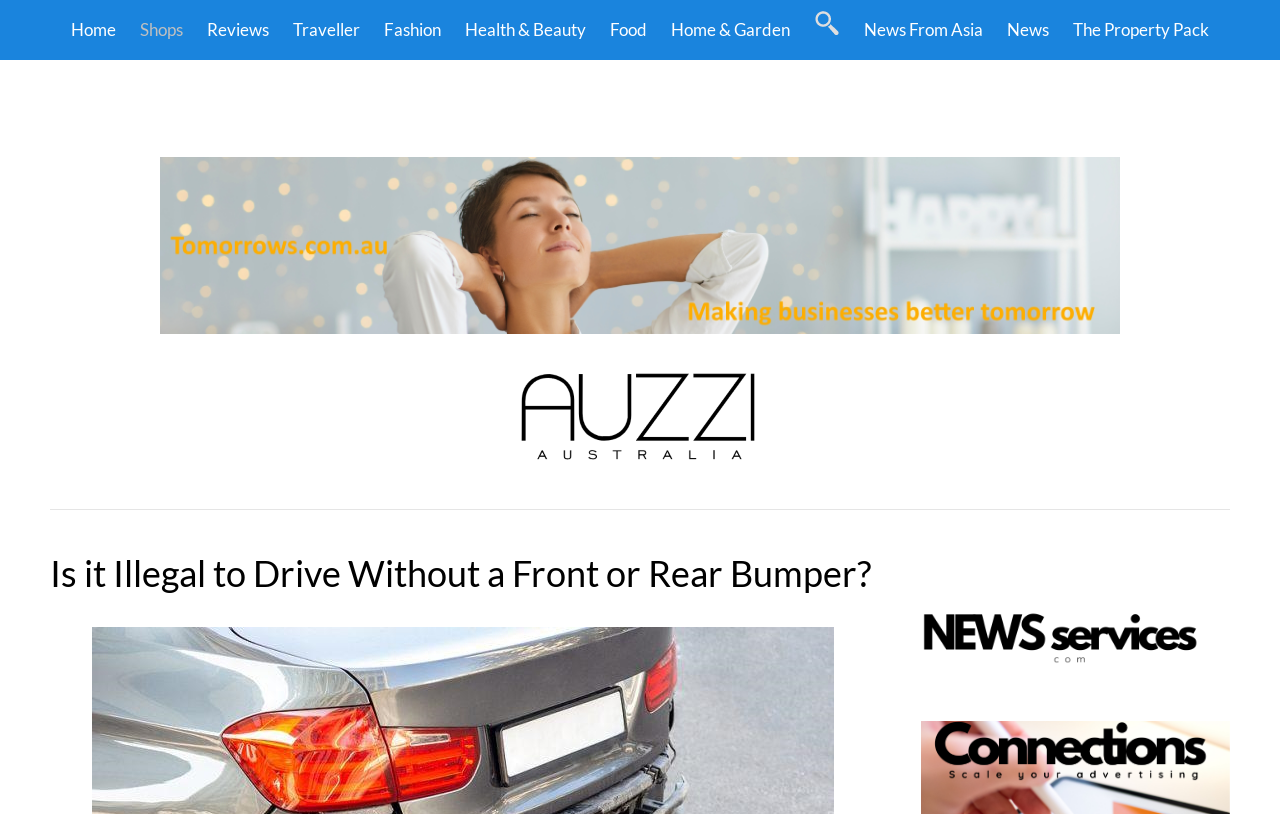Identify the bounding box coordinates of the element that should be clicked to fulfill this task: "visit business marketing". The coordinates should be provided as four float numbers between 0 and 1, i.e., [left, top, right, bottom].

[0.125, 0.389, 0.875, 0.415]